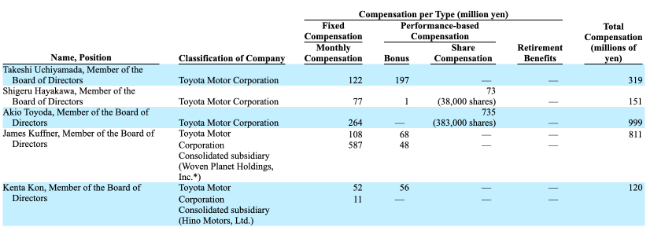Using a single word or phrase, answer the following question: 
What type of compensation does Akio Toyoda receive the most?

share compensation